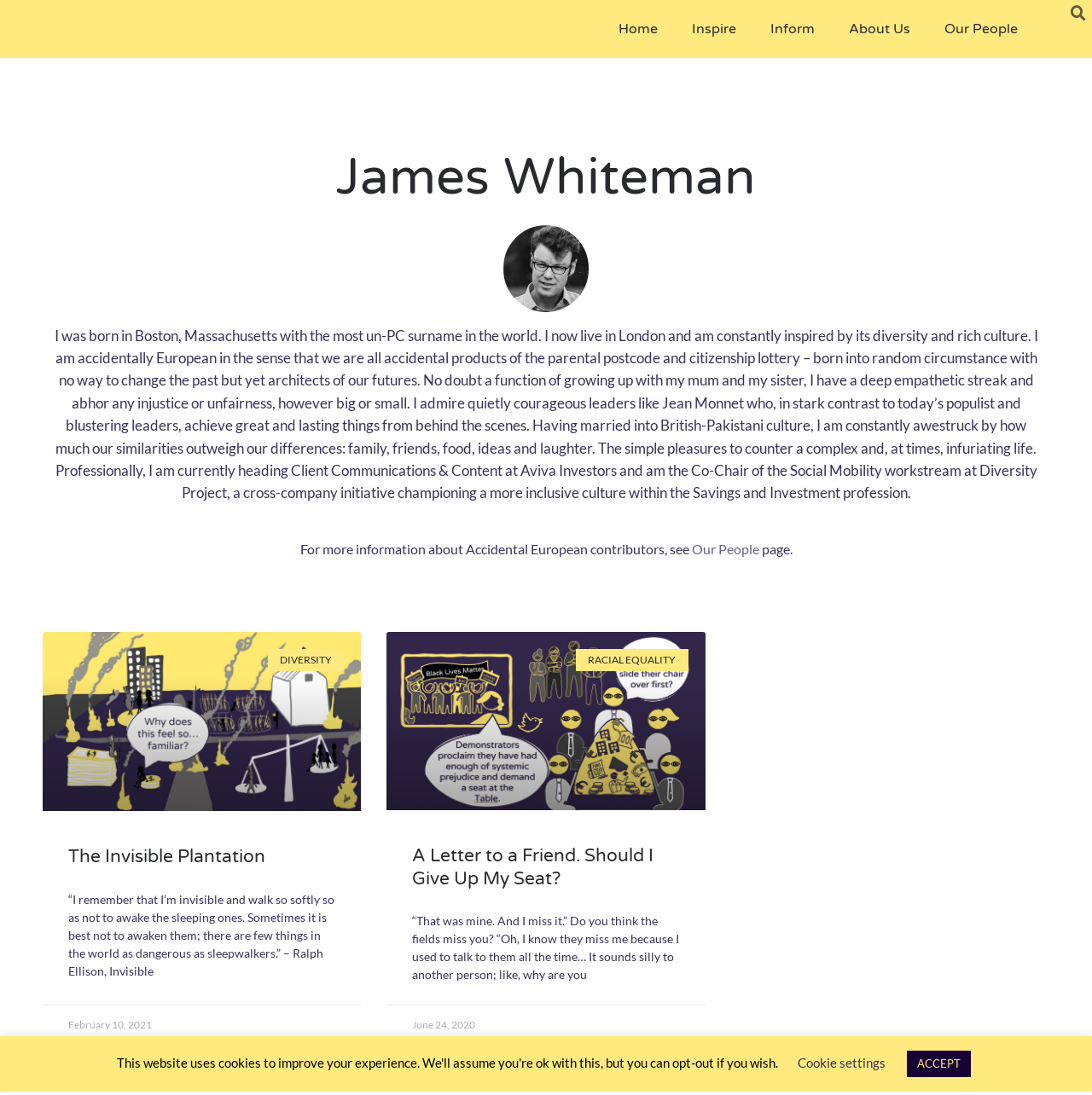For the element described, predict the bounding box coordinates as (top-left x, top-left y, bottom-right x, bottom-right y). All values should be between 0 and 1. Element description: parent_node: DIVERSITY

[0.039, 0.577, 0.331, 0.741]